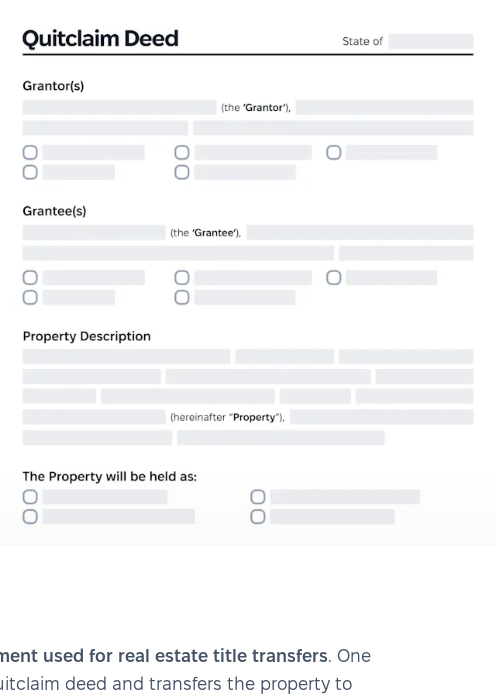Generate an in-depth description of the image you see.

The image displays a Quitclaim Deed form, a legal document utilized for transferring property rights between parties. The form is titled "Quitclaim Deed" and includes sections designated for the names and details of the Grantor(s) and Grantee(s), along with space to describe the property being transferred. The document emphasizes a straightforward format, making it easy for individuals to fill in relevant information. In the section below, a description highlights the quitclaim deed's function in real estate transactions, stating: "One party, called the grantor, signs the quitclaim deed and transfers the property to another party, called the grantee." This form serves as a crucial tool for anyone seeking to facilitate a property transfer in Texas, providing a customizable framework for legal compliance.